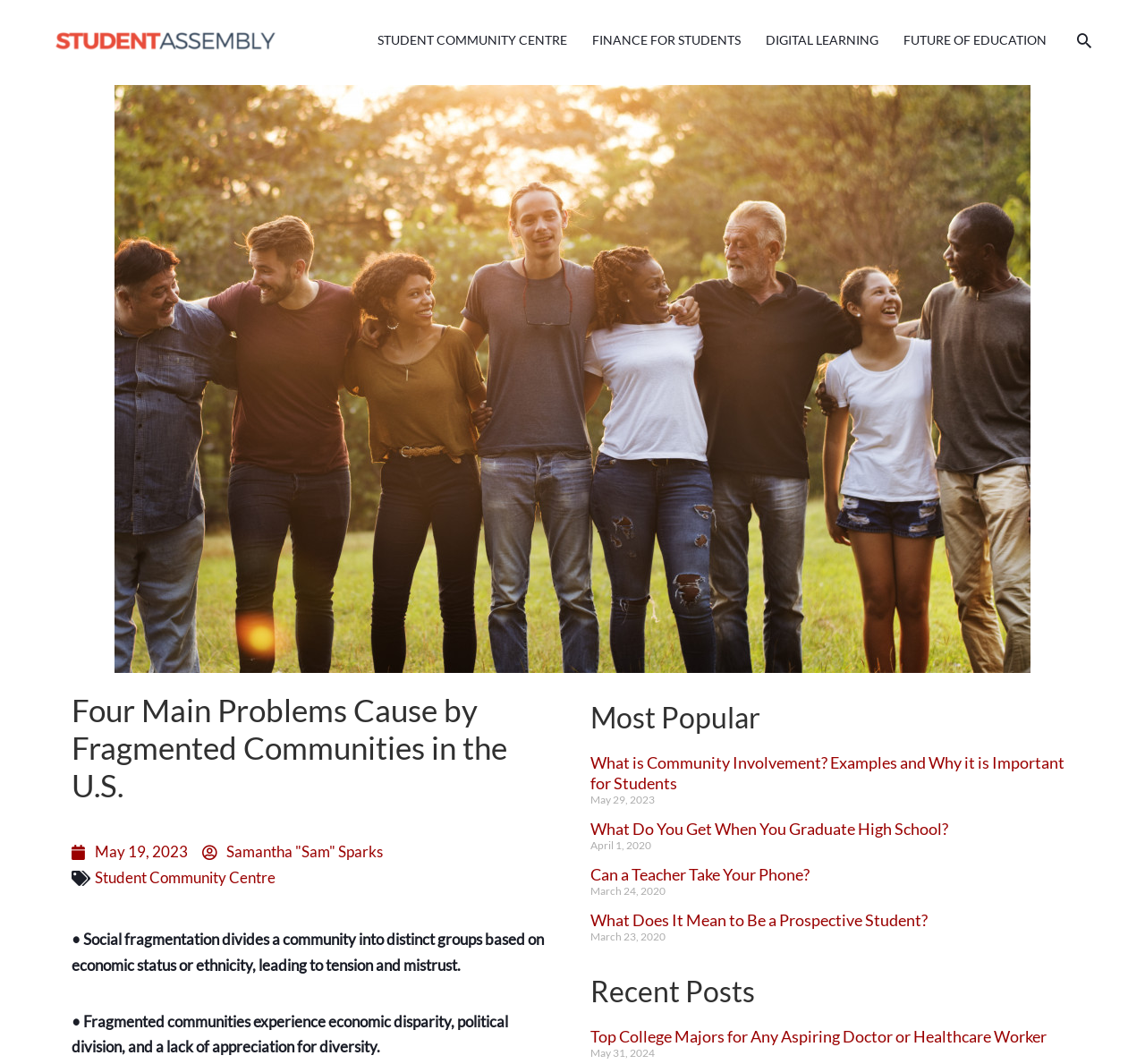Highlight the bounding box of the UI element that corresponds to this description: "Terms of Service".

None